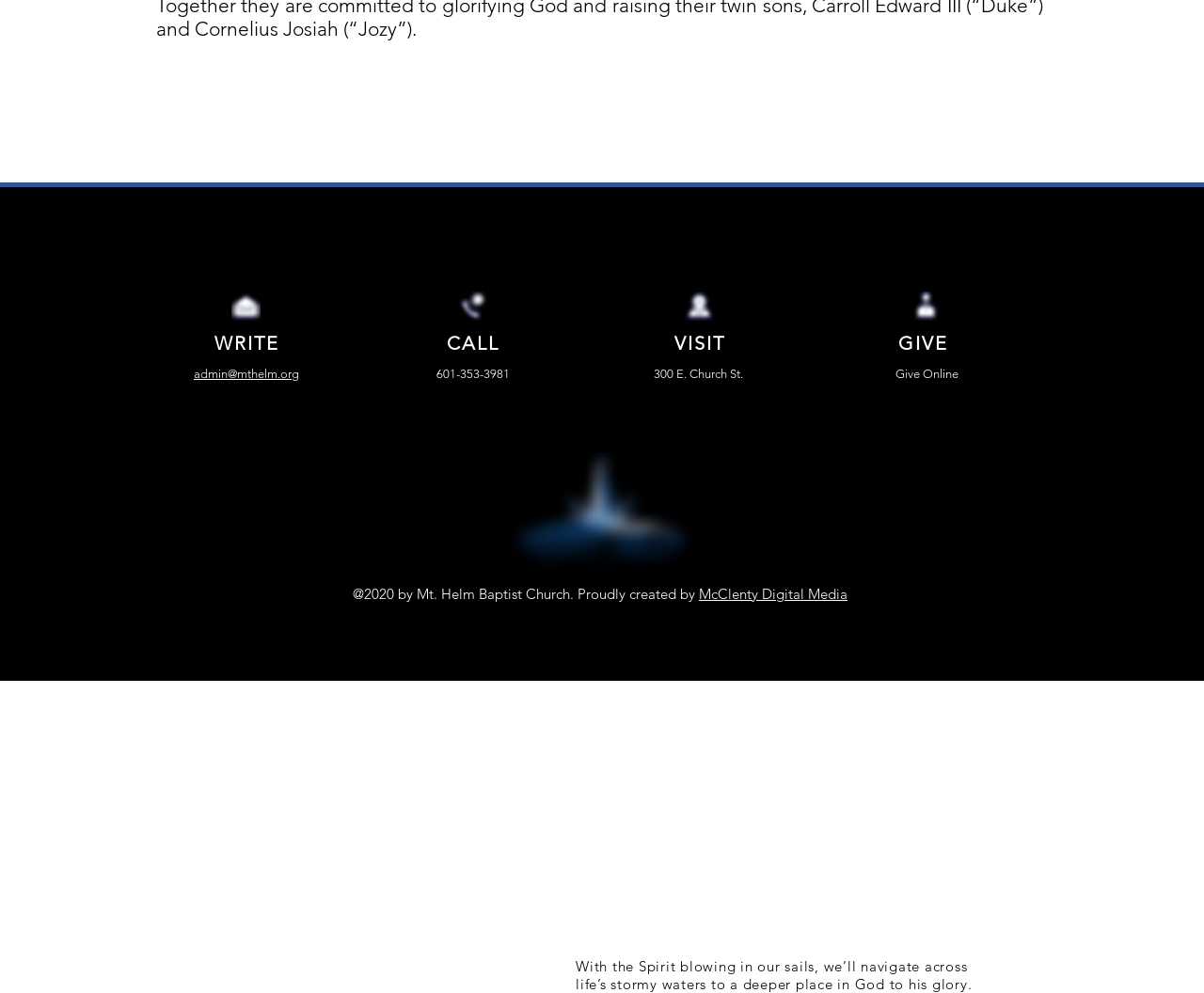What is the phone number to call?
Answer briefly with a single word or phrase based on the image.

601-353-3981